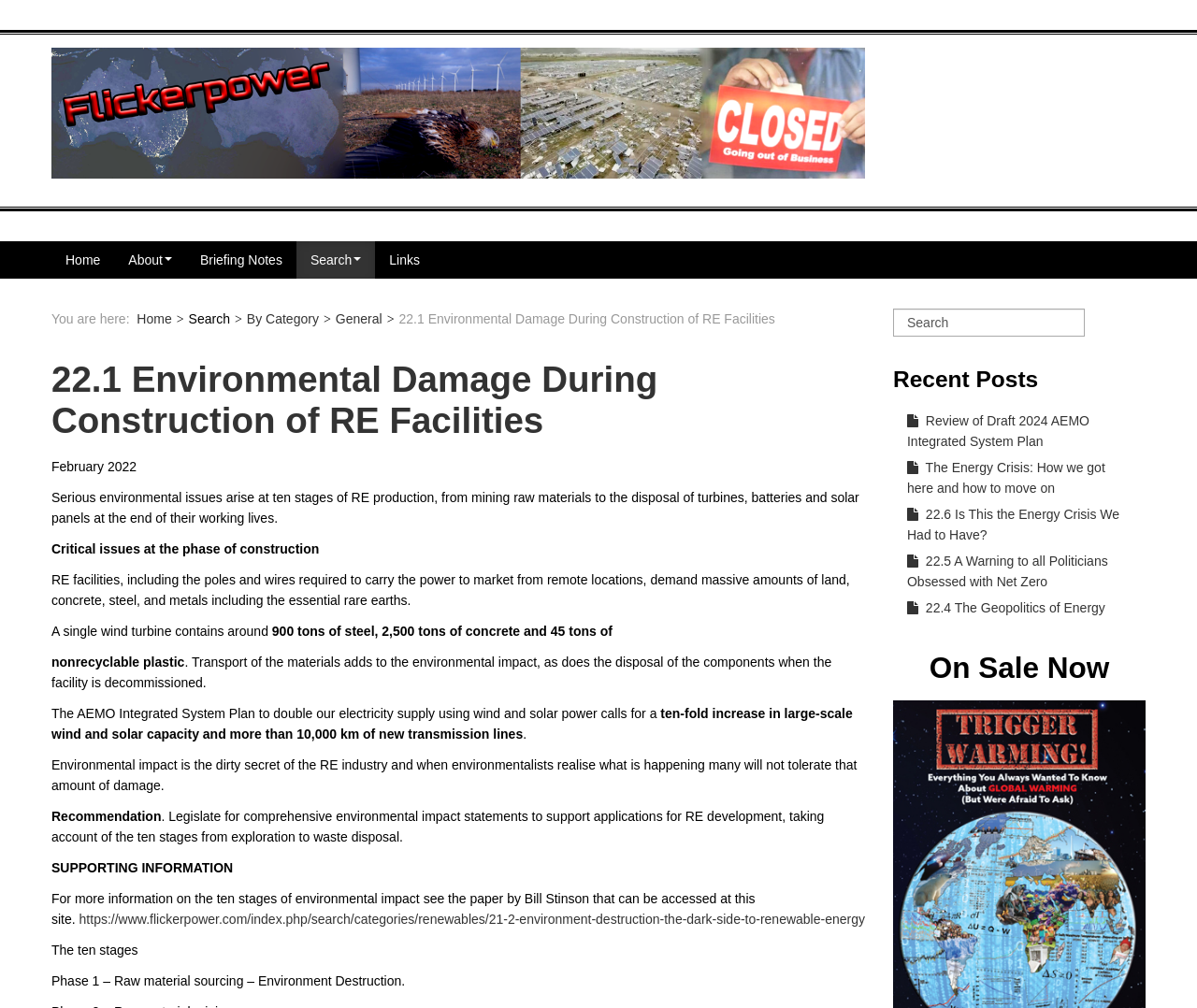Explain the webpage's design and content in an elaborate manner.

This webpage is about environmental issues related to renewable energy (RE) production. At the top, there is a banner with the website's name, "Flickerpower," and a navigation menu with links to "Home," "About," "Briefing Notes," "Search," and "Links." Below the navigation menu, there is a breadcrumb trail indicating the current page's location.

The main content of the page is divided into sections. The first section has a heading "22.1 Environmental Damage During Construction of RE Facilities" and a subheading "February 2022." The text explains that serious environmental issues arise at ten stages of RE production, from mining raw materials to the disposal of turbines, batteries, and solar panels. 

Below this section, there is a paragraph discussing critical issues at the phase of construction, including the massive amounts of land, concrete, steel, and metals required for RE facilities. The text also mentions the environmental impact of transporting materials and disposing of components when facilities are decommissioned.

The next section discusses the Australian Energy Market Operator's (AEMO) plan to double electricity supply using wind and solar power, which would require a ten-fold increase in large-scale wind and solar capacity and over 10,000 km of new transmission lines. 

The page then presents a recommendation to legislate for comprehensive environmental impact statements to support applications for RE development, taking into account the ten stages from exploration to waste disposal.

Following this, there is a section titled "SUPPORTING INFORMATION" with a link to a paper by Bill Stinson that provides more information on the ten stages of environmental impact. 

On the right side of the page, there is a sidebar with a search box, a heading "Recent Posts," and a list of links to recent articles, including "Review of Draft 2024 AEMO Integrated System Plan" and "The Energy Crisis: How we got here and how to move on." Below the recent posts section, there is a heading "On Sale Now."